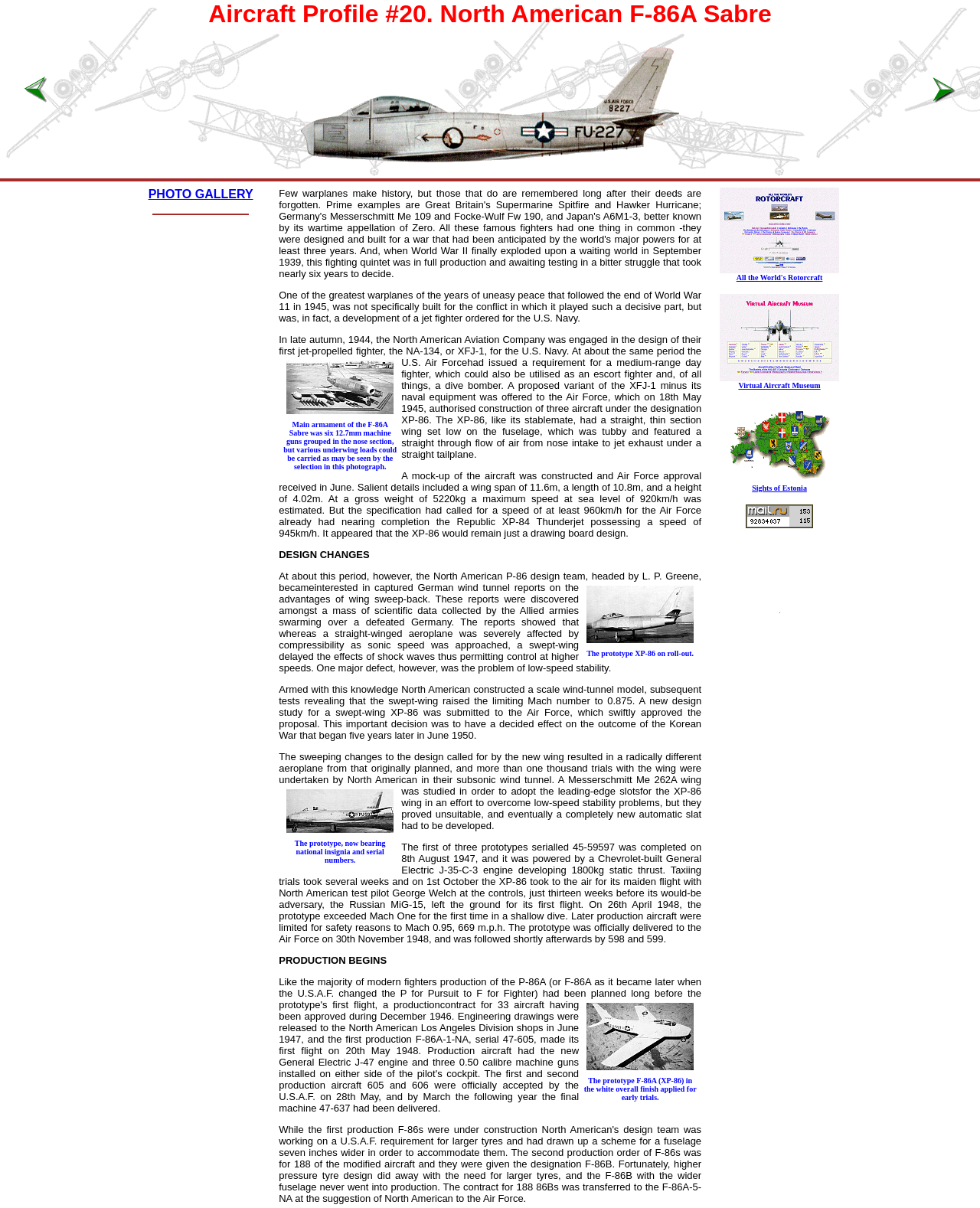Please extract the webpage's main title and generate its text content.

Aircraft Profile #20. North American F-86A Sabre